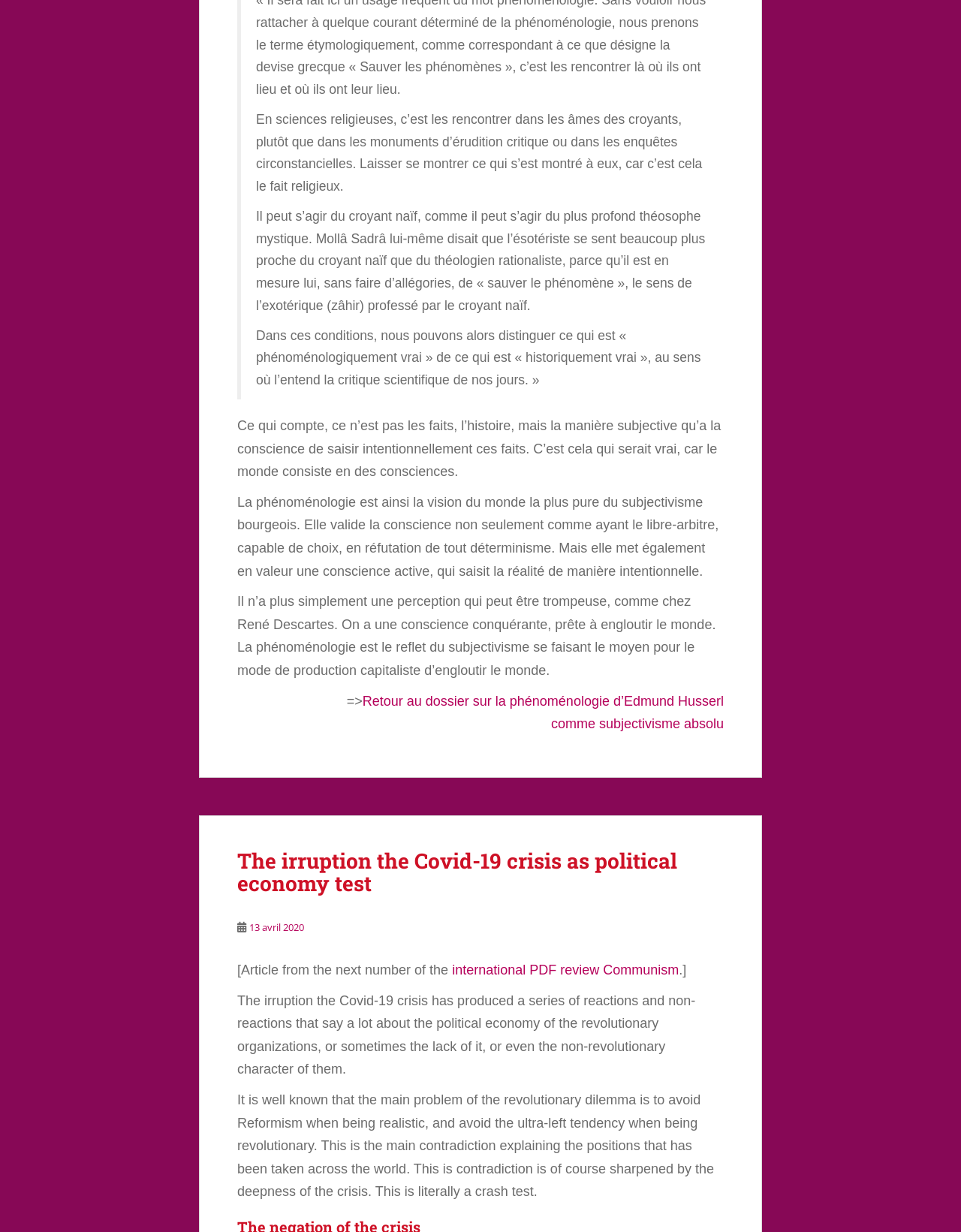Given the element description comme subjectivisme absolu, predict the bounding box coordinates for the UI element in the webpage screenshot. The format should be (top-left x, top-left y, bottom-right x, bottom-right y), and the values should be between 0 and 1.

[0.573, 0.581, 0.753, 0.594]